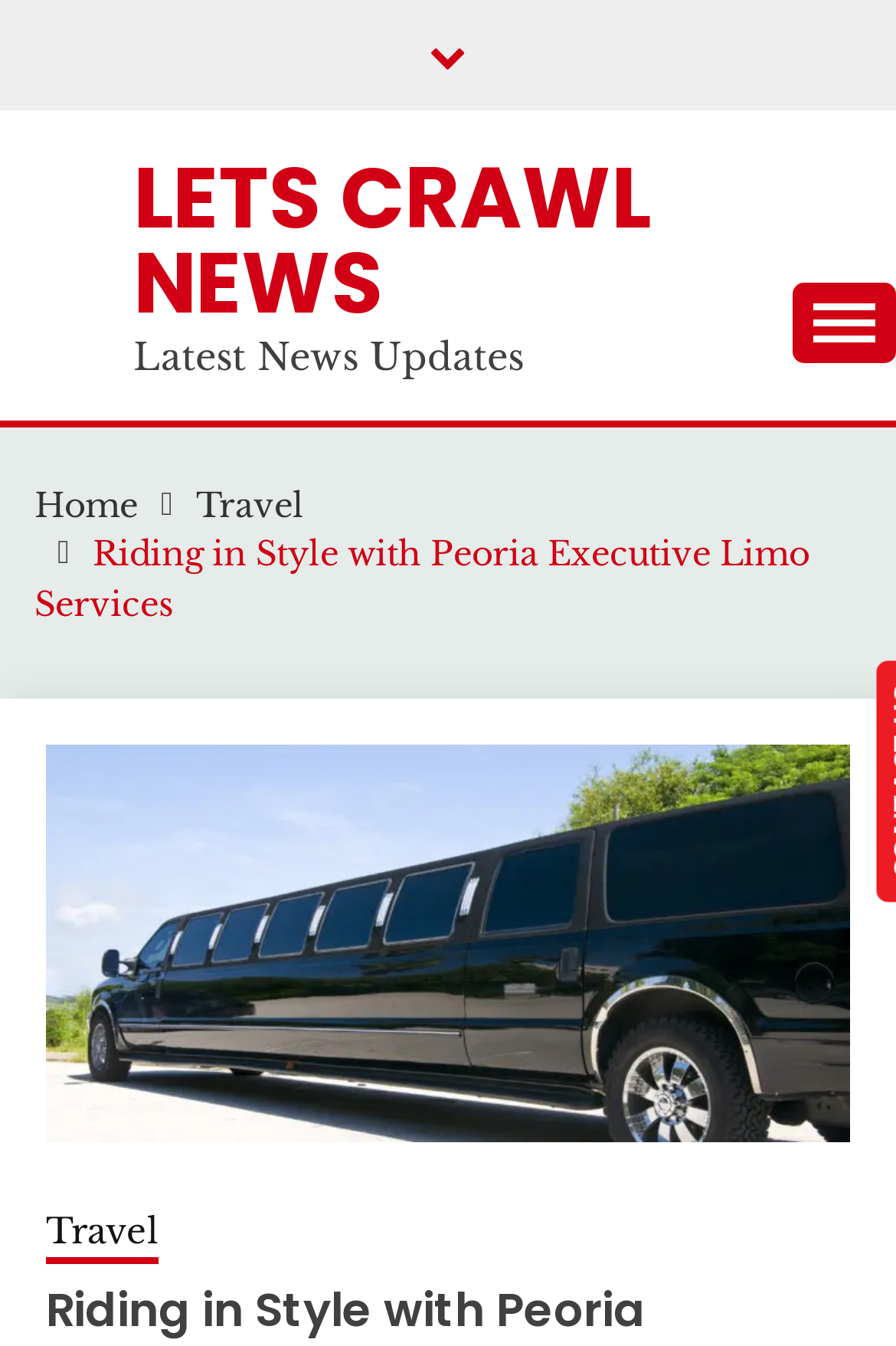Analyze the image and provide a detailed answer to the question: What is the name of the limo service?

I found the answer by looking at the image description 'Peoria Executive Limo Services' which is a part of the figure element. This image is likely a logo or a representation of the limo service, so I inferred that the name of the limo service is Peoria Executive Limo Services.